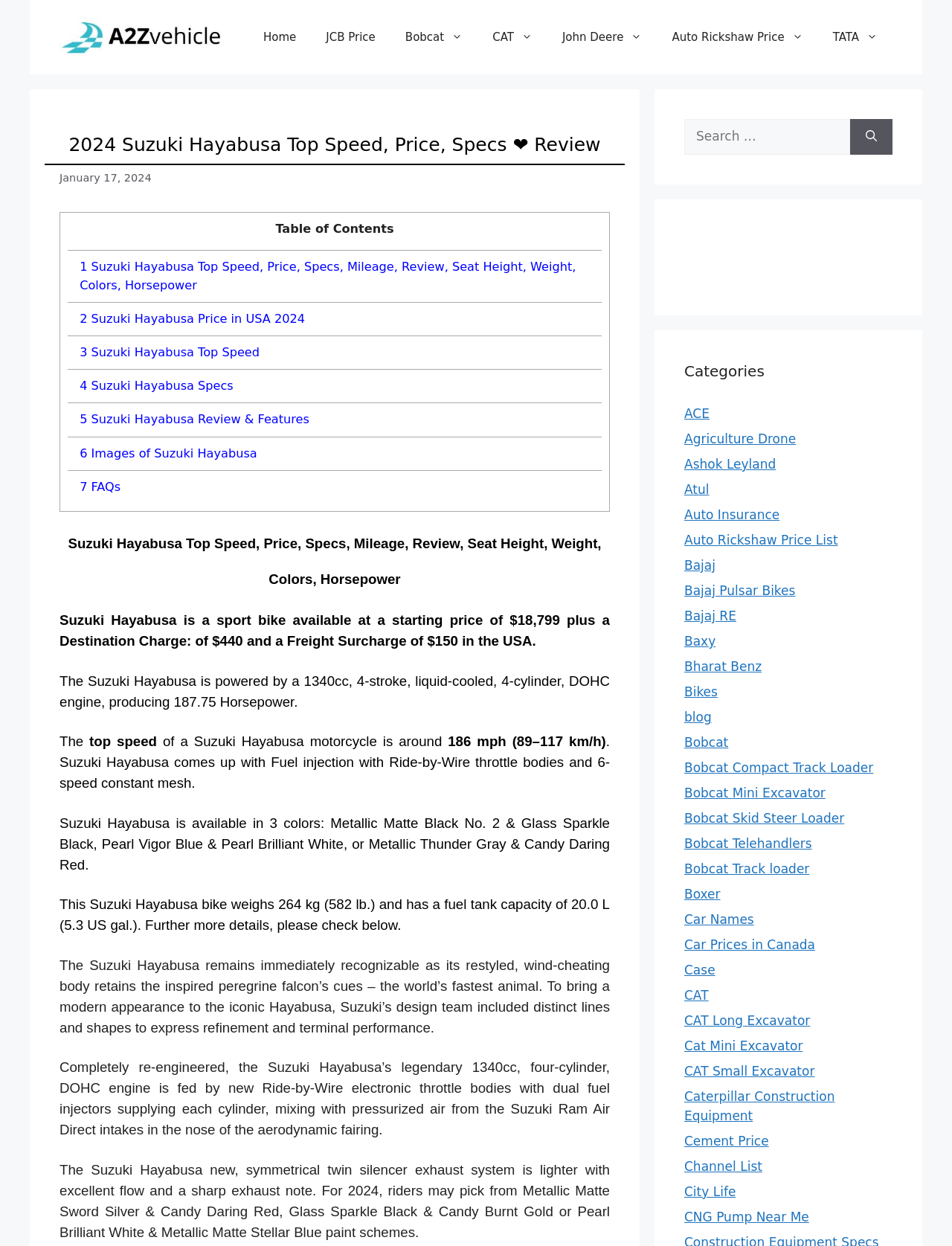Please find the bounding box coordinates of the element that needs to be clicked to perform the following instruction: "Search for a keyword". The bounding box coordinates should be four float numbers between 0 and 1, represented as [left, top, right, bottom].

[0.719, 0.096, 0.893, 0.124]